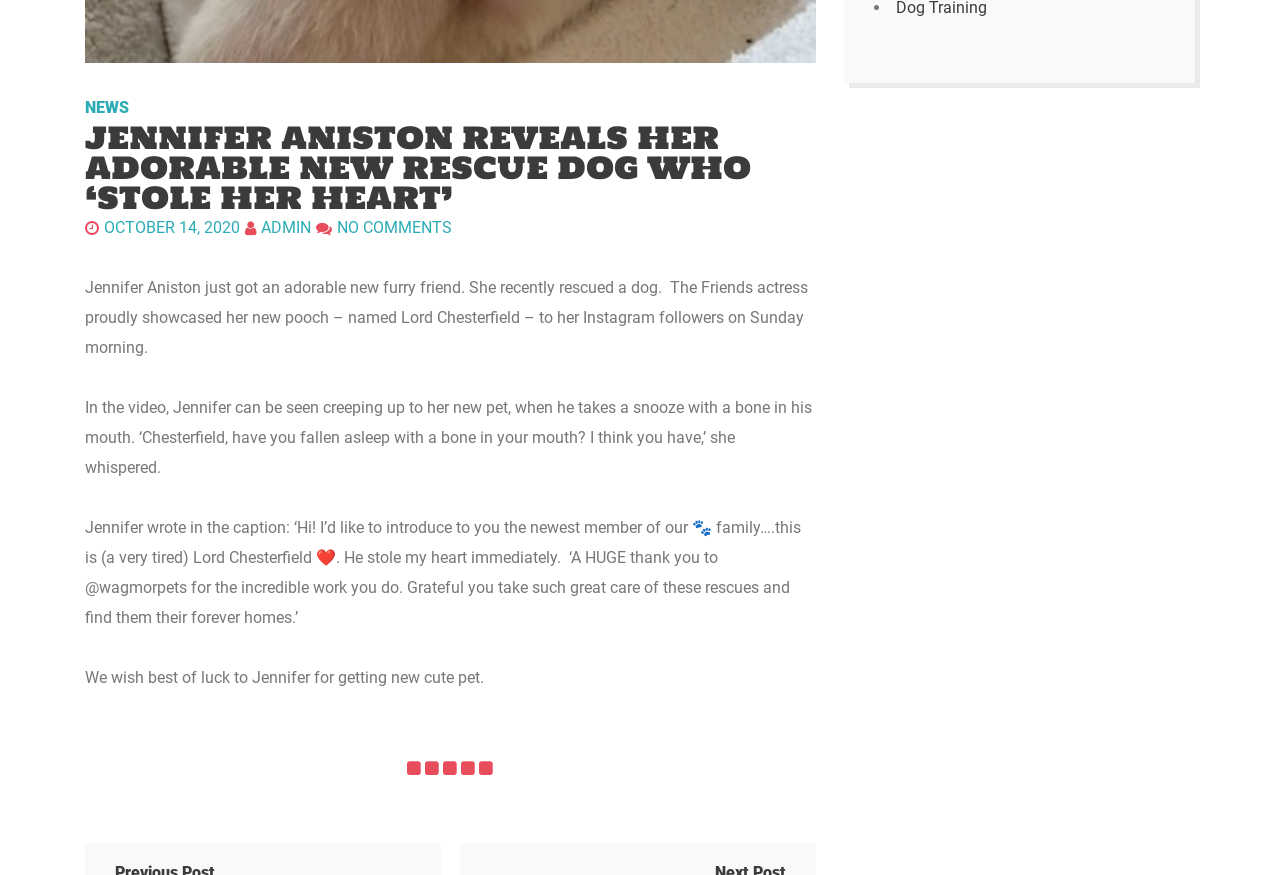Identify and provide the bounding box for the element described by: "admin".

[0.204, 0.249, 0.243, 0.271]